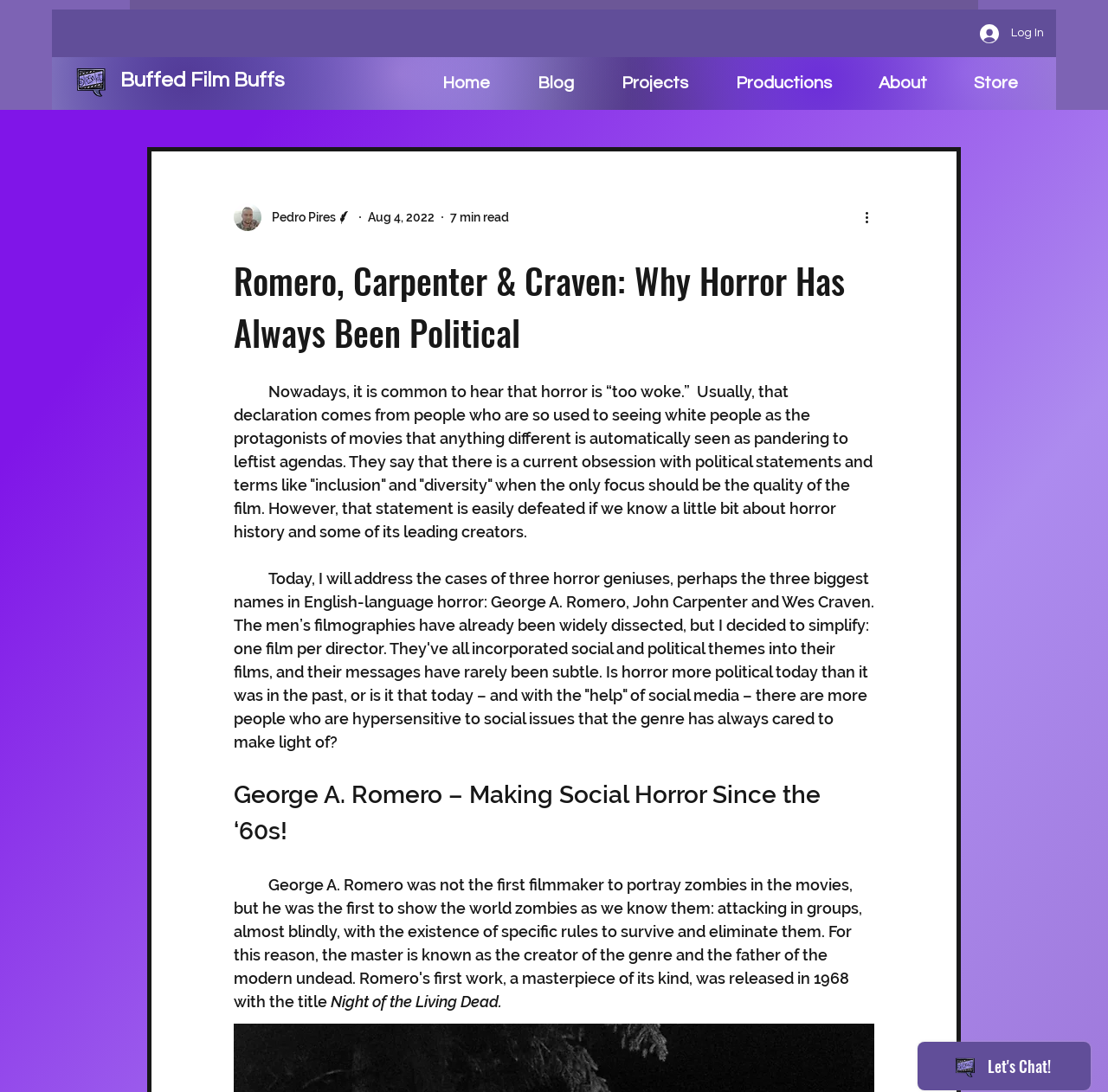Using the information in the image, could you please answer the following question in detail:
How long does it take to read the article?

The article indicates that it takes 7 minutes to read, which is mentioned below the writer's name and picture.